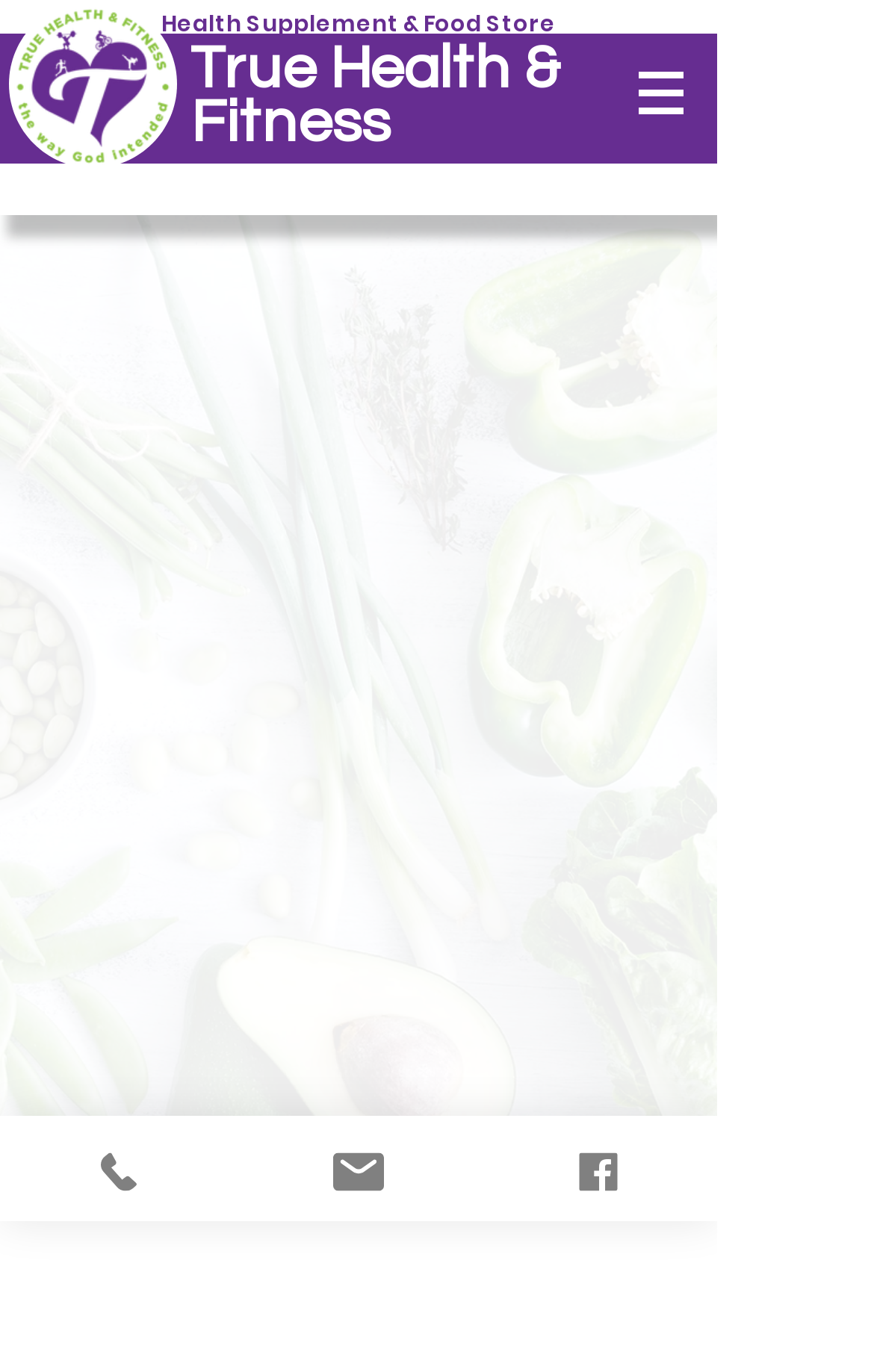How many navigation buttons are there?
Provide a detailed and well-explained answer to the question.

I counted the navigation buttons by looking at the button elements. I found one button element with a bounding box coordinate [0.692, 0.034, 0.821, 0.1] and the corresponding image element with a bounding box coordinate [0.731, 0.053, 0.782, 0.081]. This suggests that there is only one navigation button.